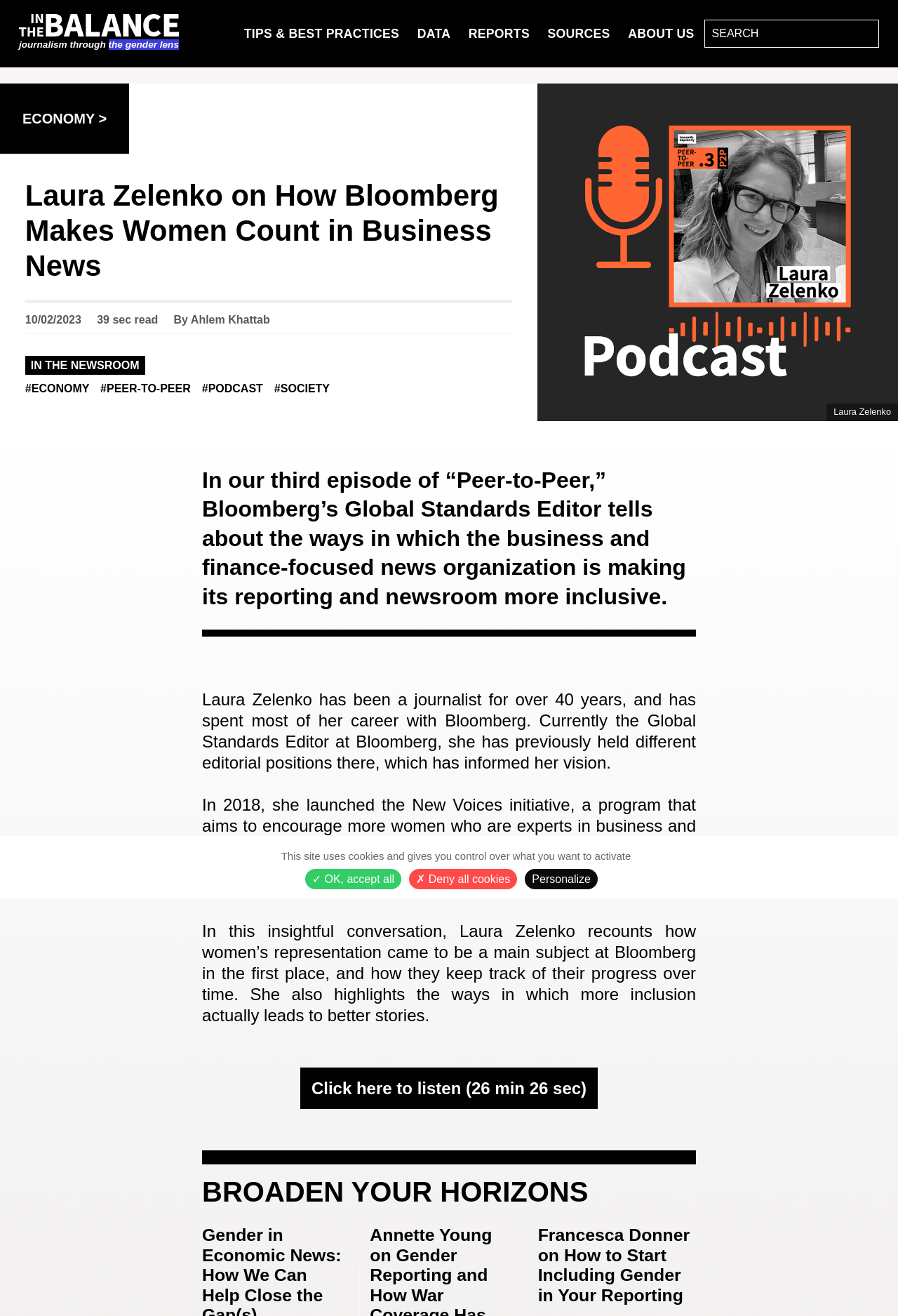Kindly determine the bounding box coordinates of the area that needs to be clicked to fulfill this instruction: "Read the article about 'Laura Zelenko on How Bloomberg Makes Women Count in Business News'".

[0.028, 0.135, 0.571, 0.215]